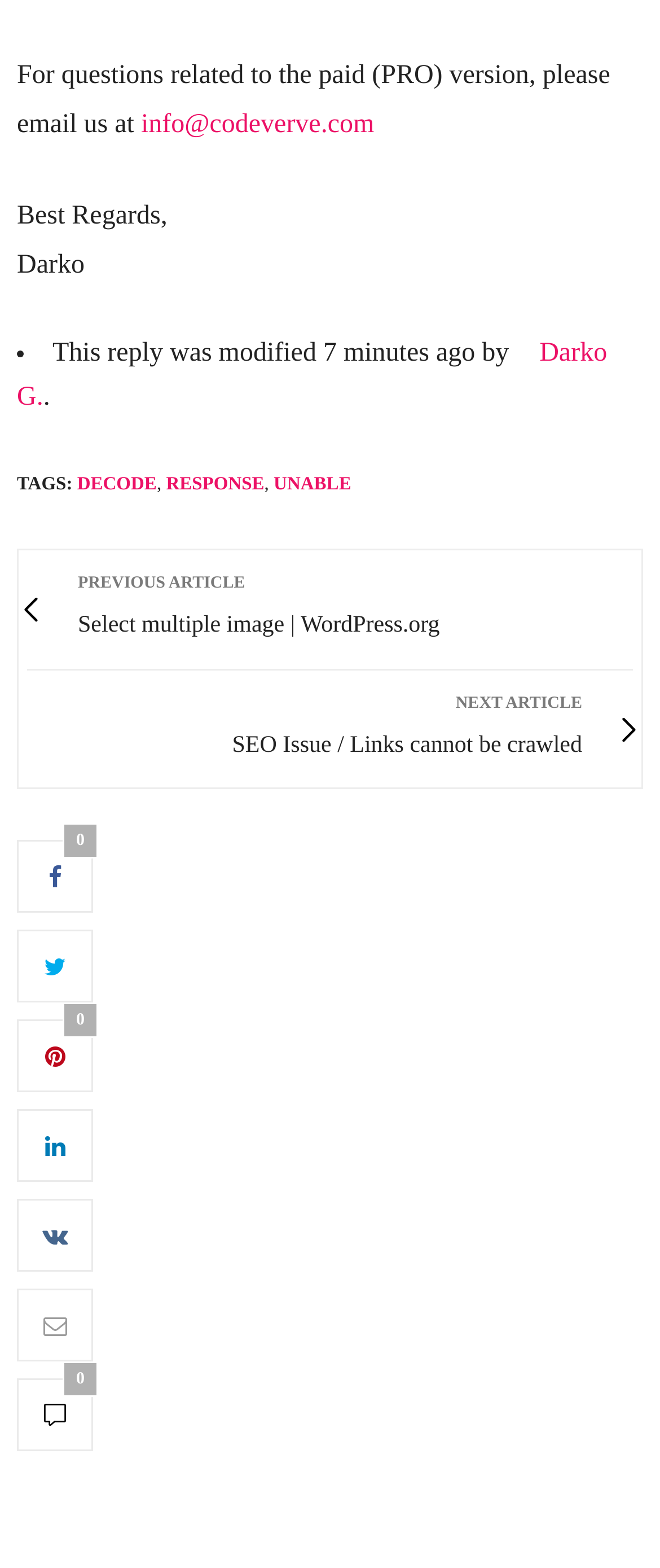Please find the bounding box coordinates of the clickable region needed to complete the following instruction: "click the Privacy Policy link". The bounding box coordinates must consist of four float numbers between 0 and 1, i.e., [left, top, right, bottom].

[0.038, 0.016, 0.953, 0.049]